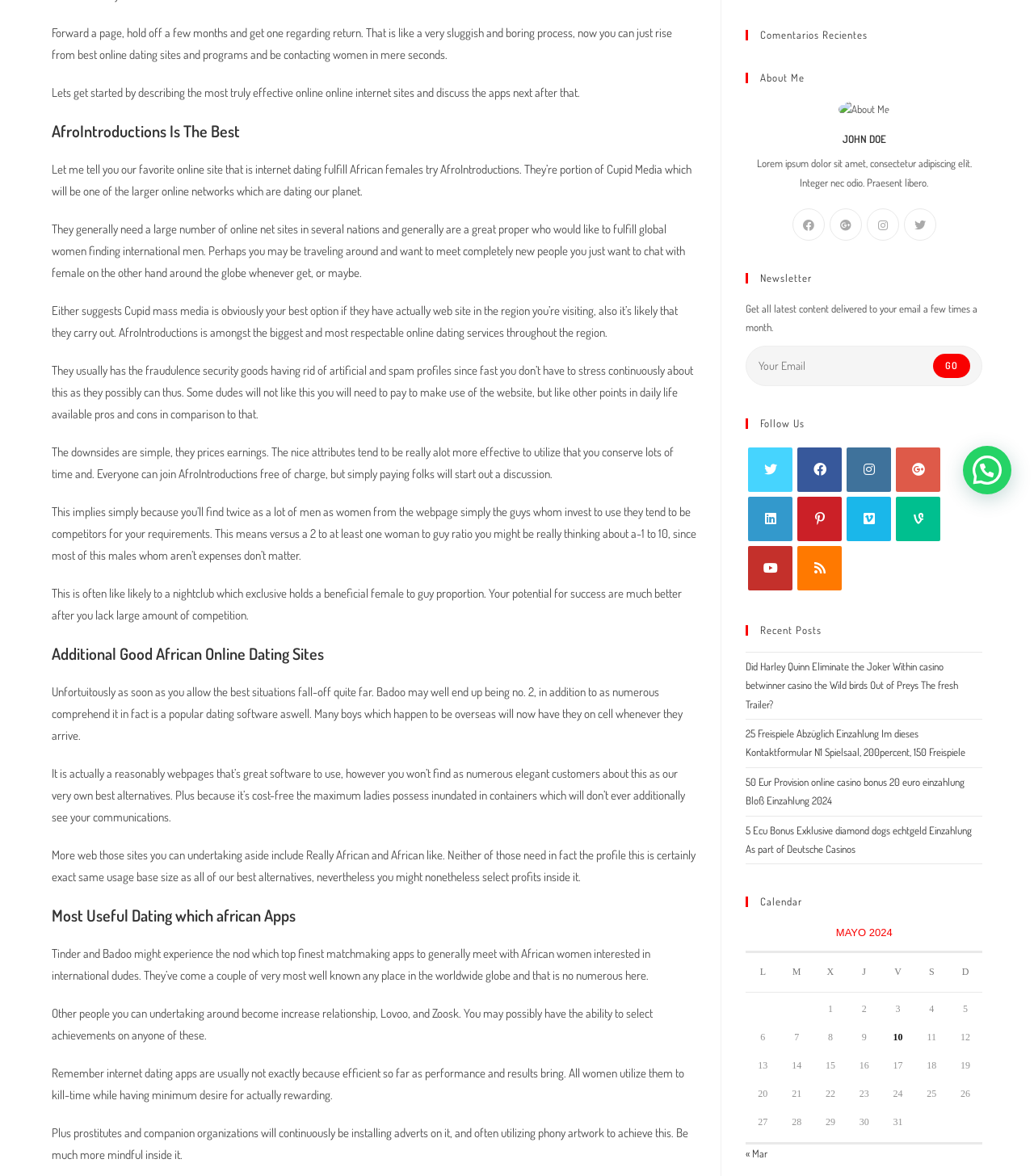Highlight the bounding box of the UI element that corresponds to this description: "« Mar".

[0.721, 0.976, 0.743, 0.987]